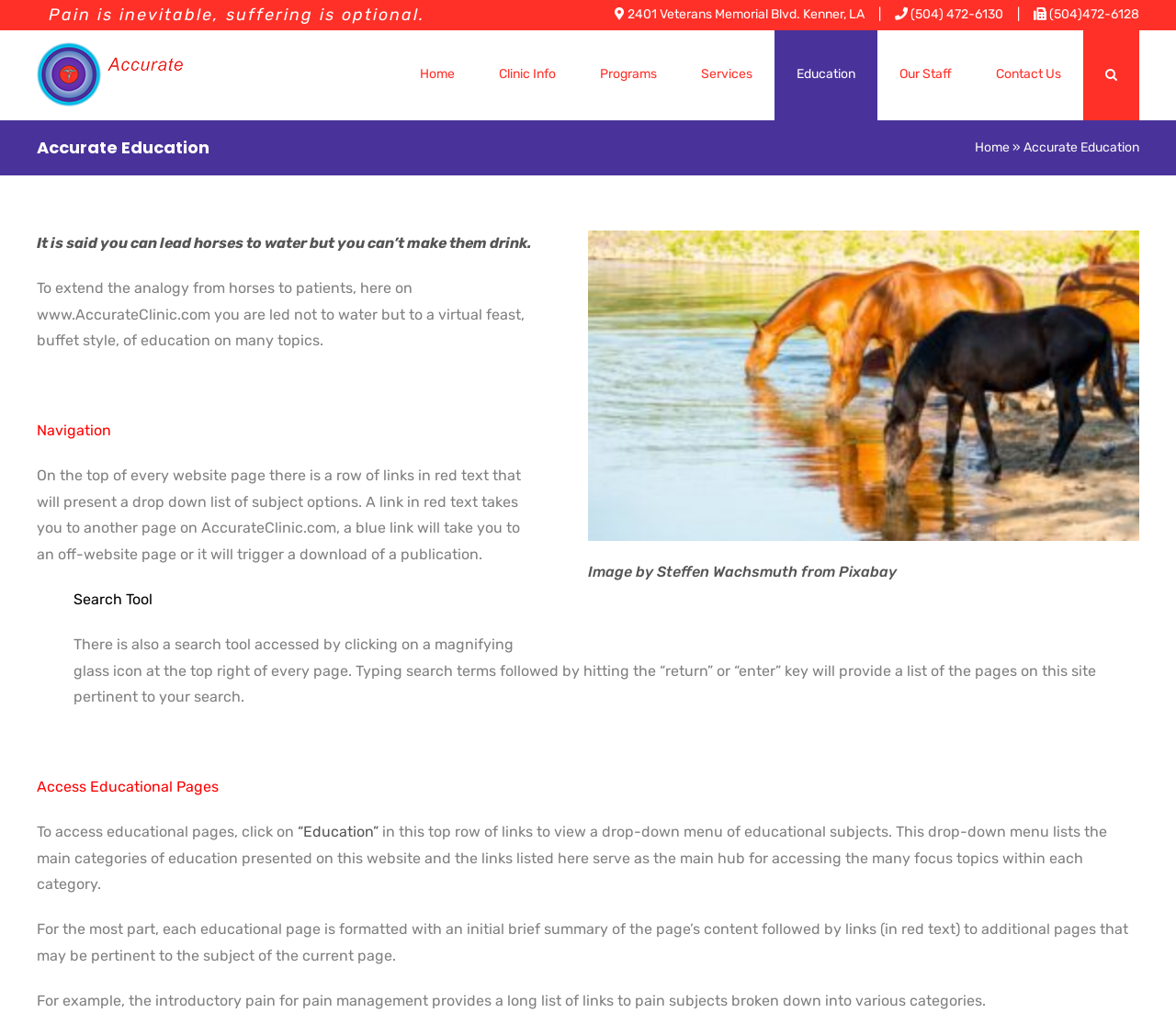Produce an elaborate caption capturing the essence of the webpage.

The webpage is about Accurate Education, a part of Accurate Clinic, and it appears to be an educational resource website. At the top of the page, there is a logo of Accurate Clinic, accompanied by a navigation menu with links to various sections of the website, including Home, Clinic Info, Programs, Services, Education, Our Staff, and Contact Us. 

Below the navigation menu, there is a heading "Accurate Education" and a quote "Pain is inevitable, suffering is optional." The page also displays the clinic's address and phone numbers.

The main content of the page is divided into sections. The first section starts with a quote "It is said you can lead horses to water but you can’t make them drink" and explains the analogy of leading patients to a virtual feast of education on various topics. 

The next section explains the navigation system of the website, where a row of links in red text at the top of every page presents a drop-down list of subject options. It also explains the search tool, which can be accessed by clicking on a magnifying glass icon at the top right of every page.

The following sections provide information on how to access educational pages, which can be done by clicking on the "Education" link in the top row of links. This will display a drop-down menu of educational subjects, which serve as the main hub for accessing various focus topics within each category. 

Each educational page is formatted with an initial brief summary of the page's content, followed by links to additional pages that may be pertinent to the subject of the current page. There is also an image on the page, described as "Image by Steffen Wachsmuth from Pixabay".